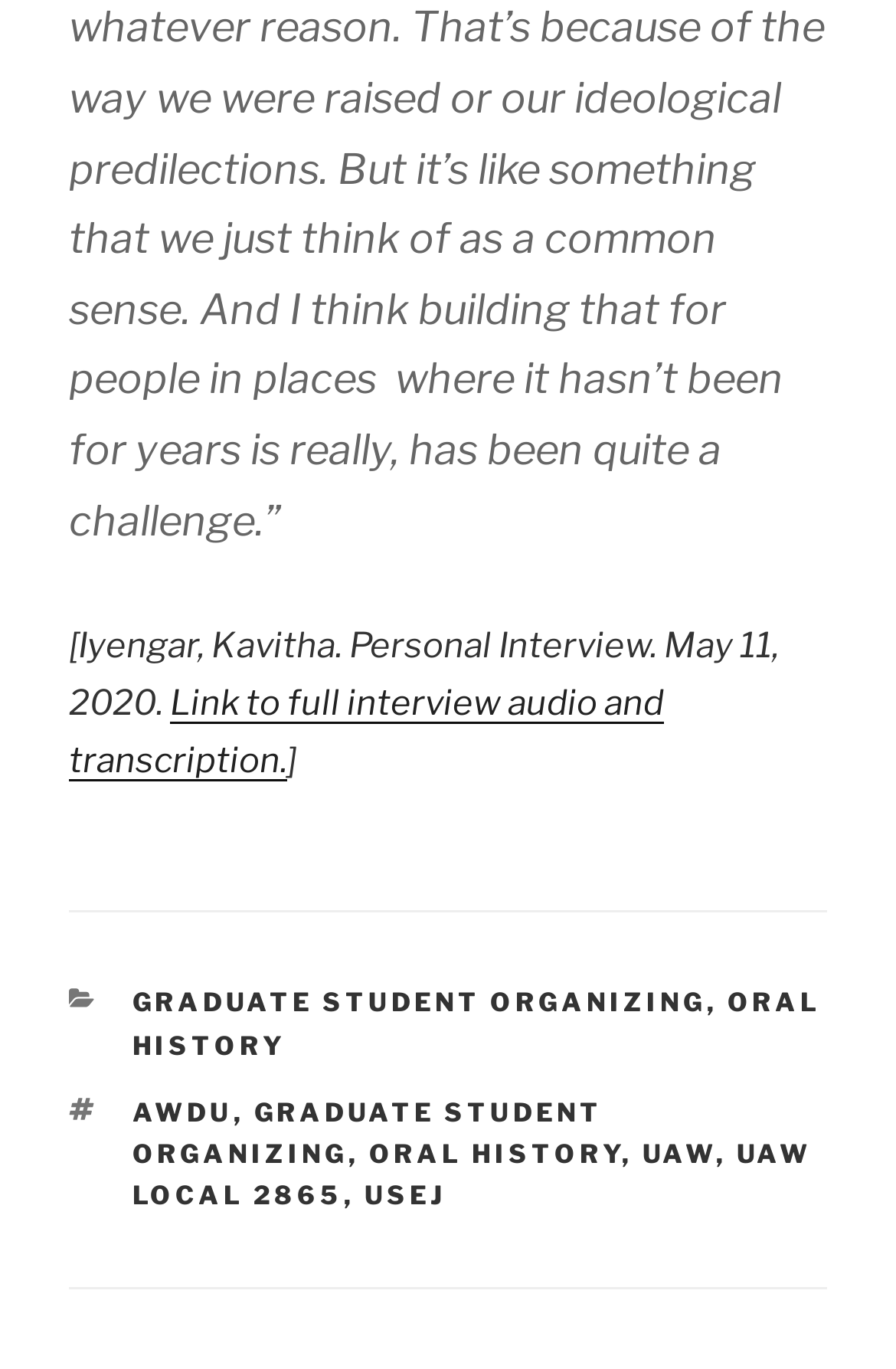Please provide a comprehensive response to the question based on the details in the image: What is the date of the interview?

The answer can be found in the StaticText element with the text '[Iyengar, Kavitha. Personal Interview. May 11, 2020.' which is located at the top of the webpage.